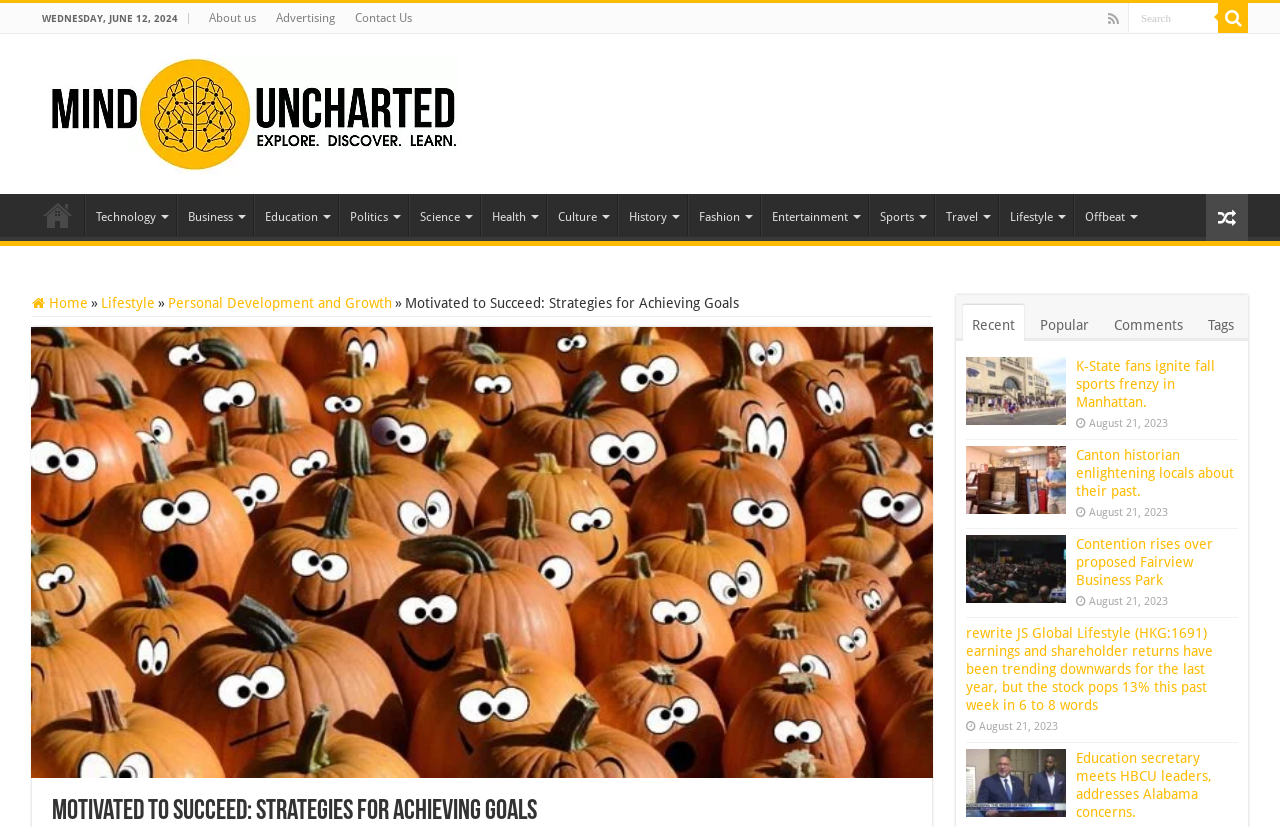What categories are available in the main menu?
Examine the image and give a concise answer in one word or a short phrase.

Home, Technology, Business, etc.